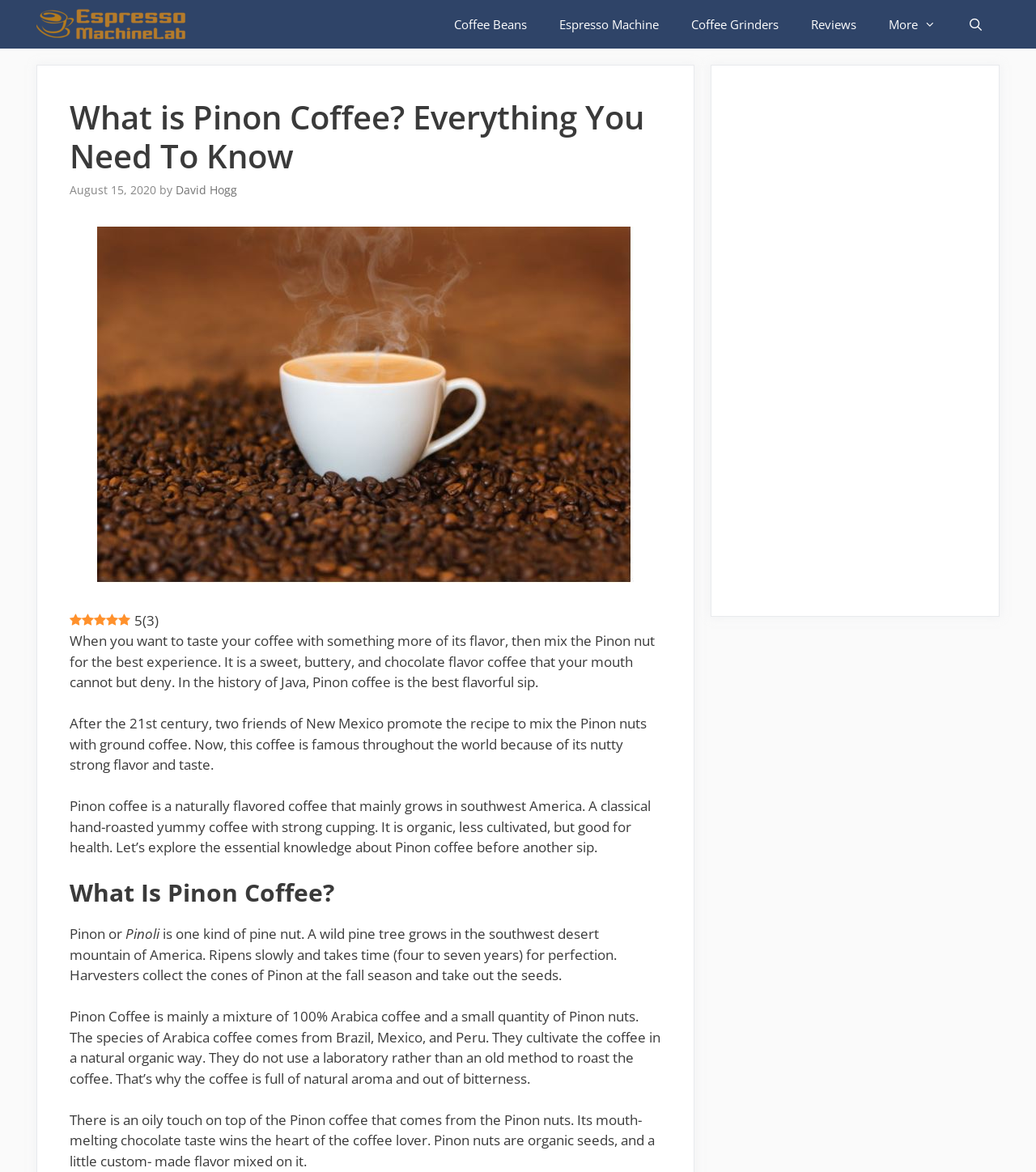Analyze the image and deliver a detailed answer to the question: What is the flavor profile of Pinon coffee?

According to the webpage, Pinon coffee has a sweet, buttery, and chocolate flavor profile. This information is found in the paragraph that describes the taste of Pinon coffee.